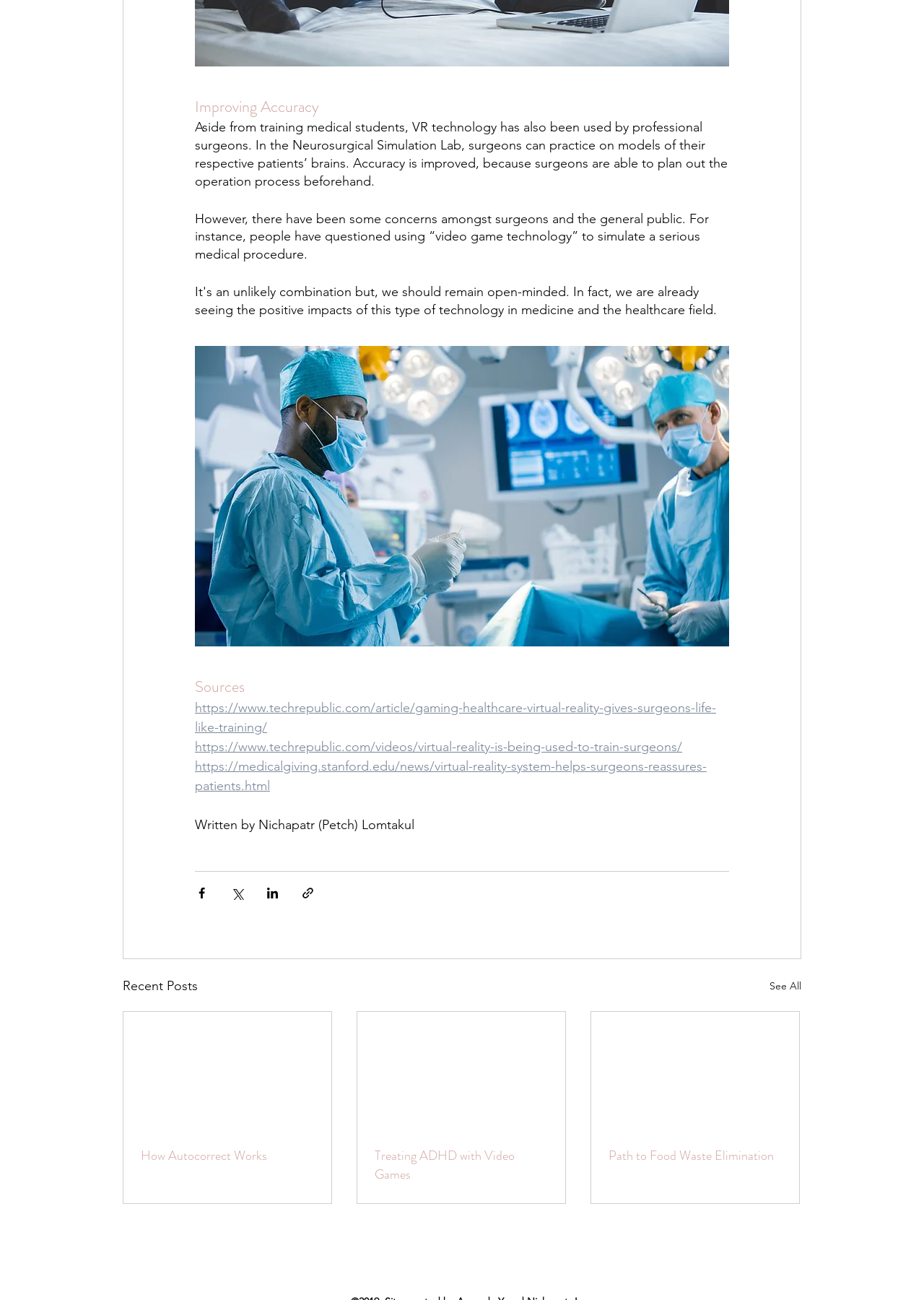Locate the UI element described as follows: "parent_node: How Autocorrect Works". Return the bounding box coordinates as four float numbers between 0 and 1 in the order [left, top, right, bottom].

[0.134, 0.778, 0.359, 0.868]